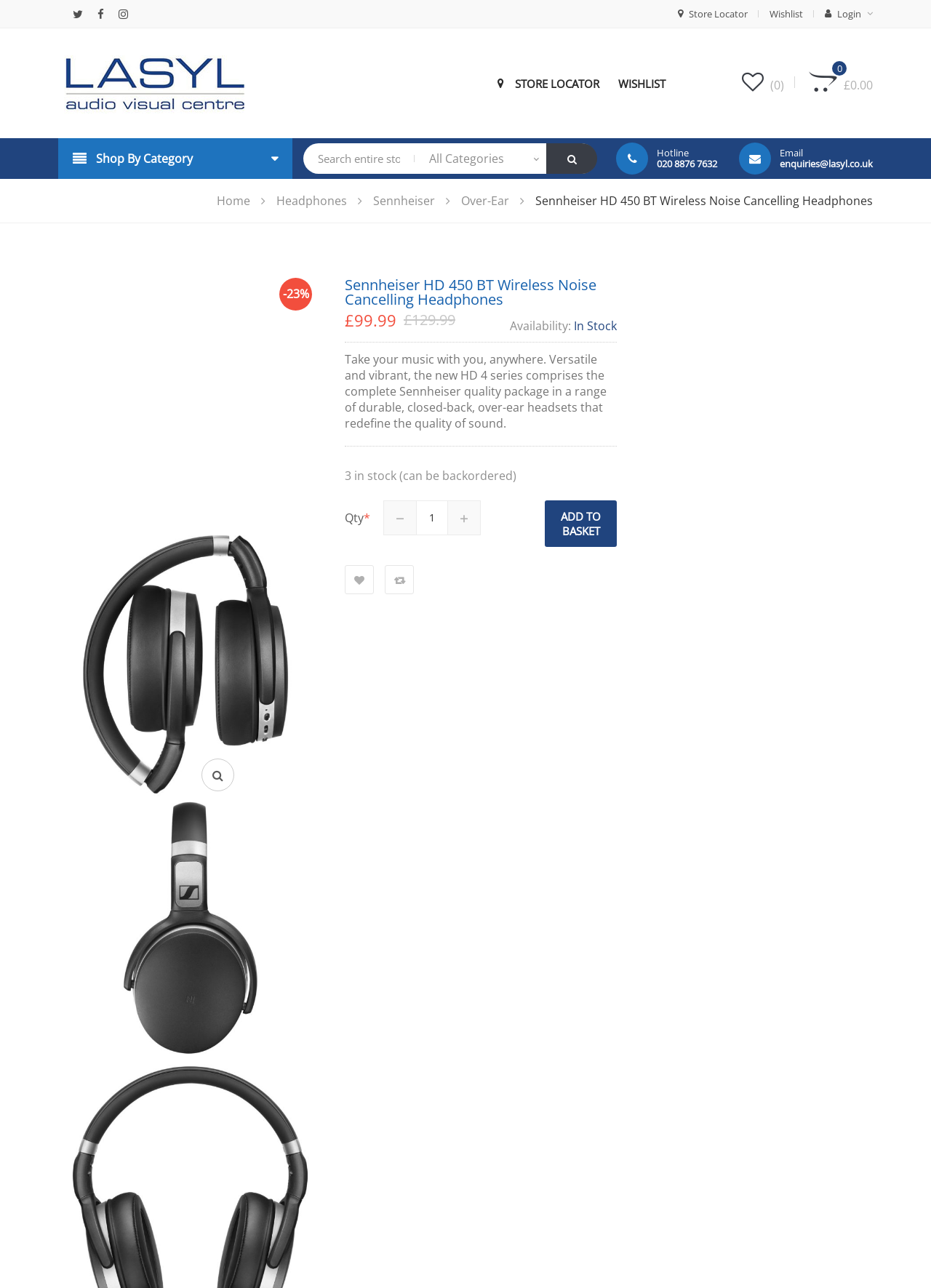Determine the bounding box coordinates for the HTML element mentioned in the following description: "0 £0.00". The coordinates should be a list of four floats ranging from 0 to 1, represented as [left, top, right, bottom].

[0.869, 0.058, 0.938, 0.072]